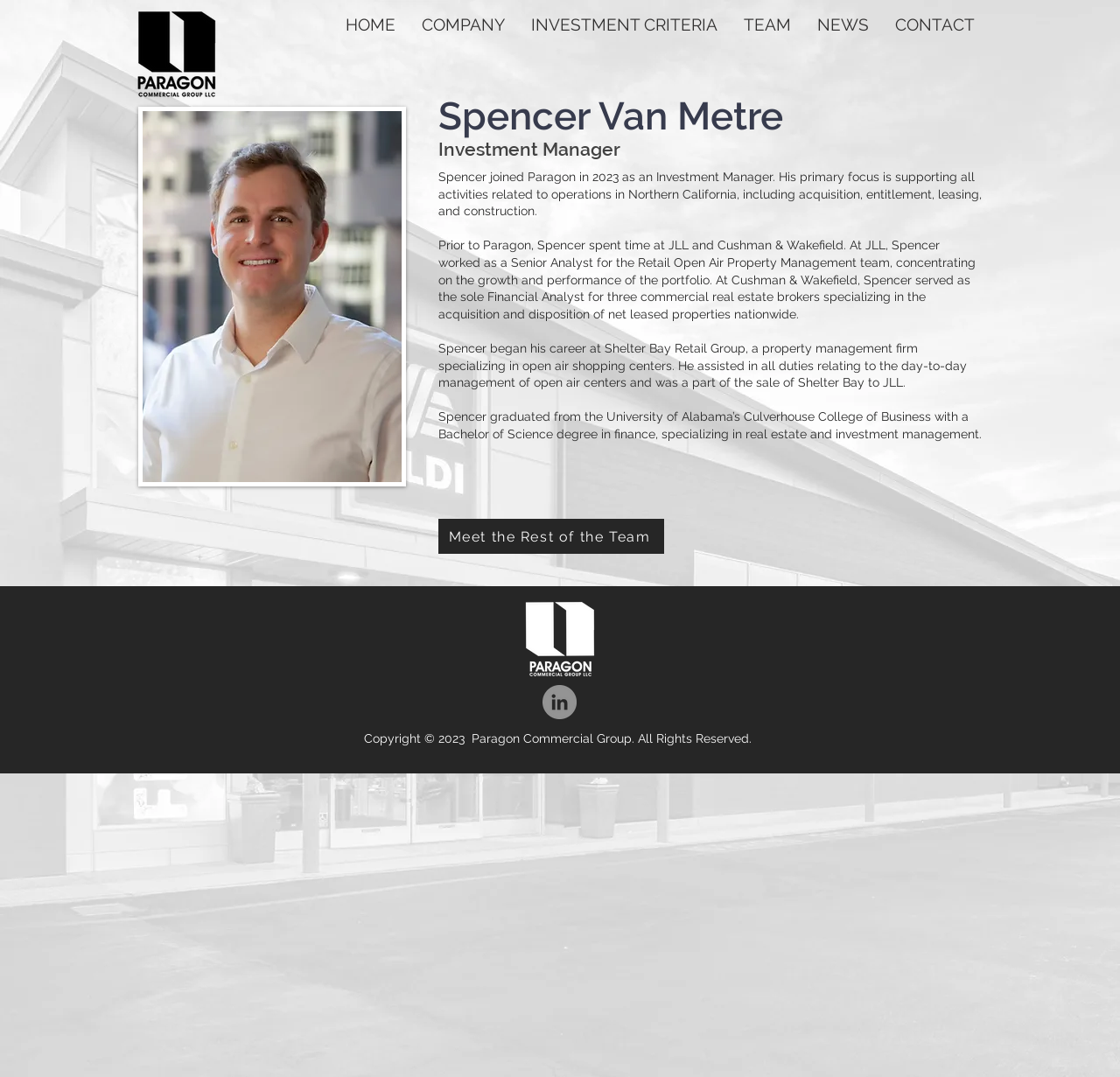What is the name of the person on this webpage?
Please use the visual content to give a single word or phrase answer.

Spencer Van Metre